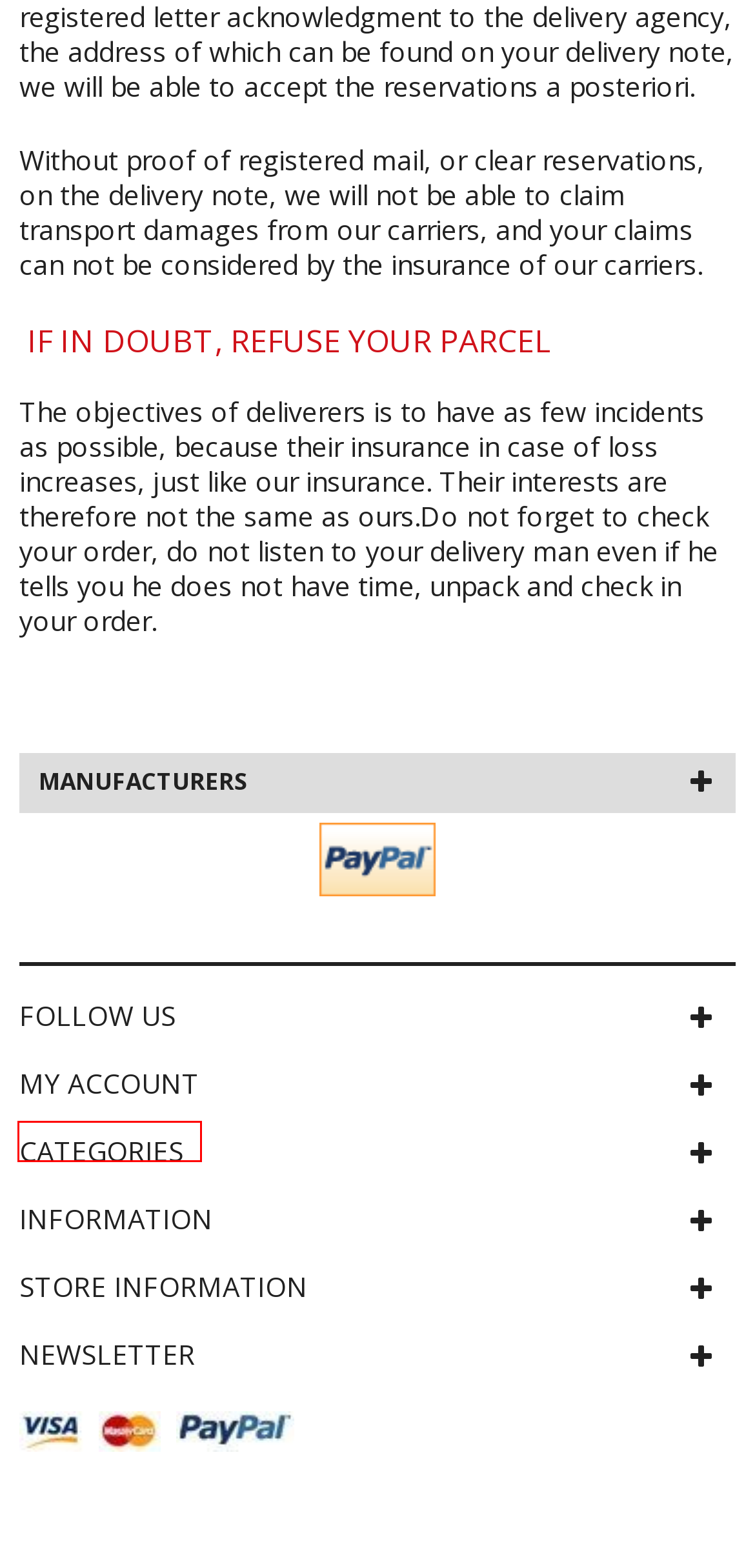You are provided with a screenshot of a webpage where a red rectangle bounding box surrounds an element. Choose the description that best matches the new webpage after clicking the element in the red bounding box. Here are the choices:
A. Commande - BioCheminée
B. Secure Payment - BioCheminée
C. Fabricants - BioCheminée
D. BioCheminée
E. Livraison - BioCheminée
F. Lieferung und Versand - BioCheminée
G. Connexion - BioCheminée
H. Bioetanol Fireplaces - BioCheminée

G